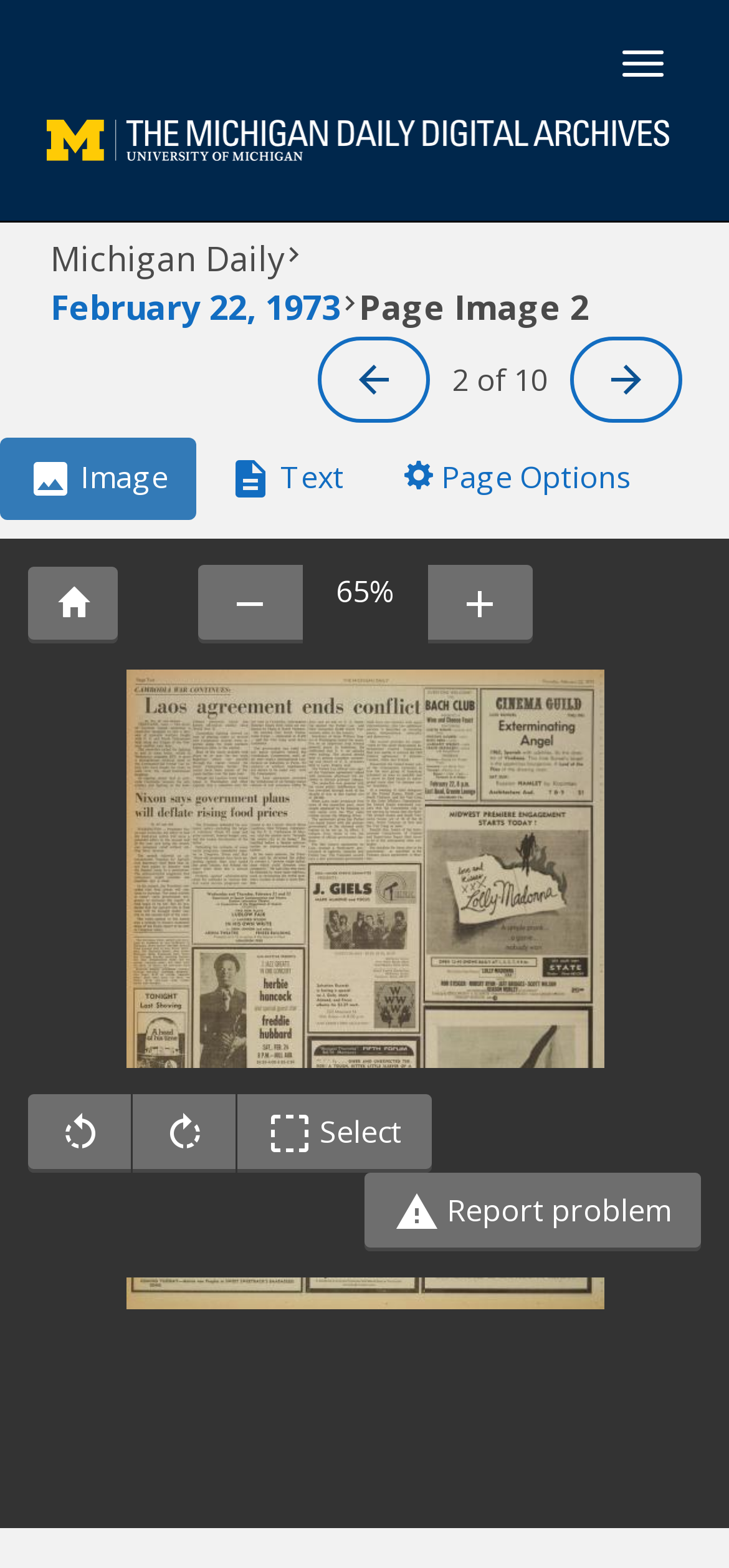Please specify the bounding box coordinates of the region to click in order to perform the following instruction: "Toggle navigation".

[0.828, 0.021, 0.936, 0.06]